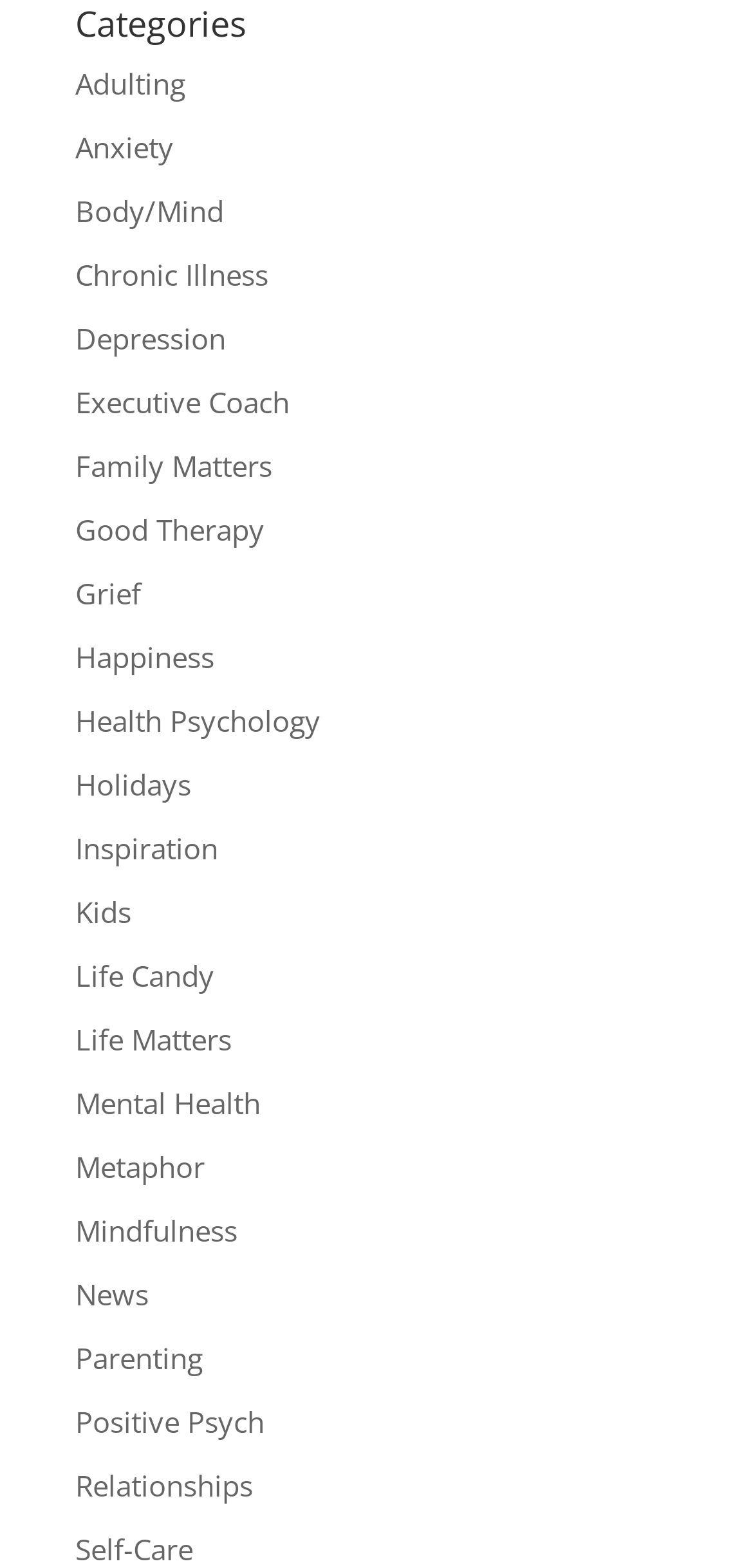Find the bounding box coordinates for the area you need to click to carry out the instruction: "read about 'Anxiety'". The coordinates should be four float numbers between 0 and 1, indicated as [left, top, right, bottom].

[0.1, 0.081, 0.231, 0.105]